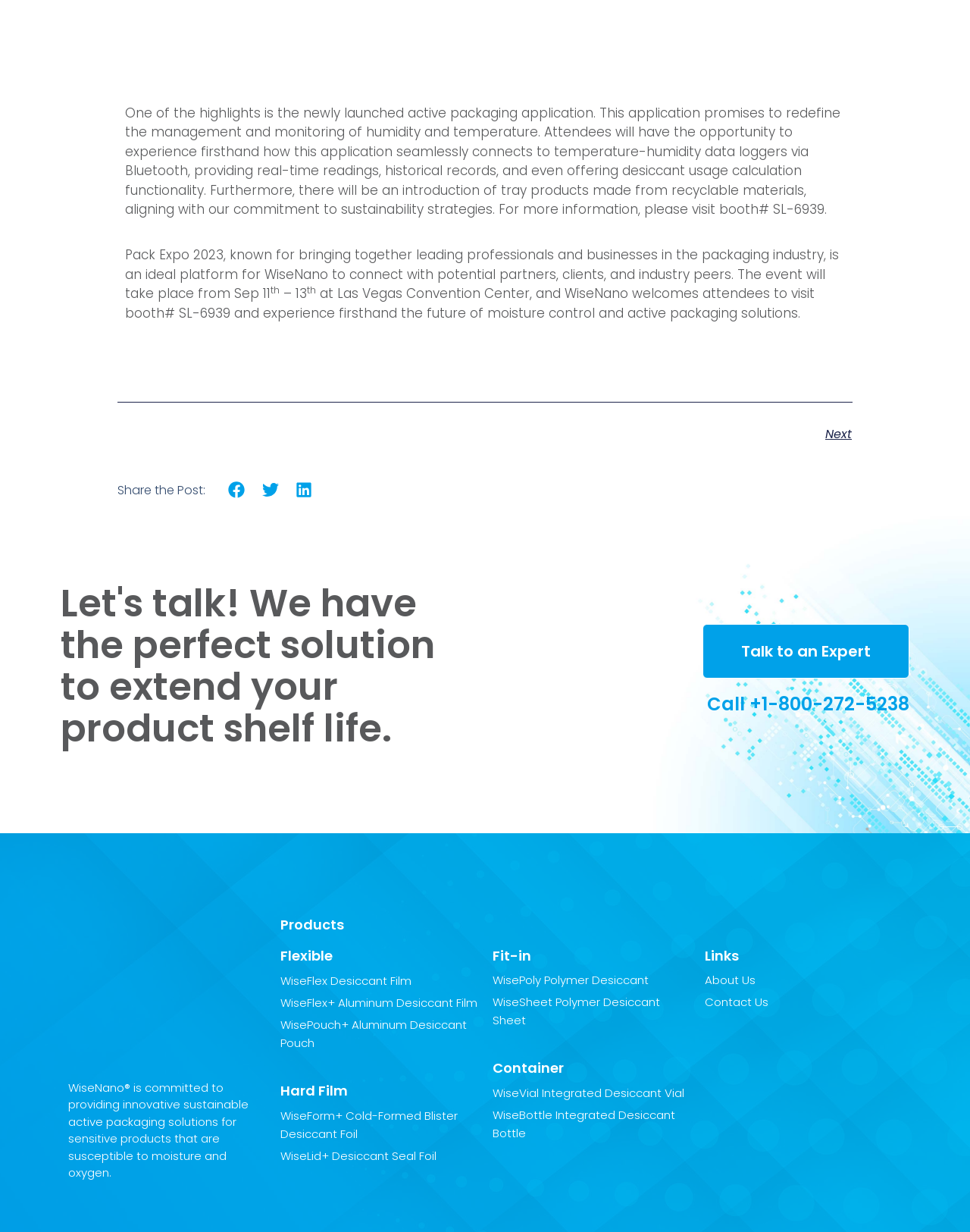Please answer the following question using a single word or phrase: 
What is the name of the company that provides innovative sustainable active packaging solutions?

WiseNano